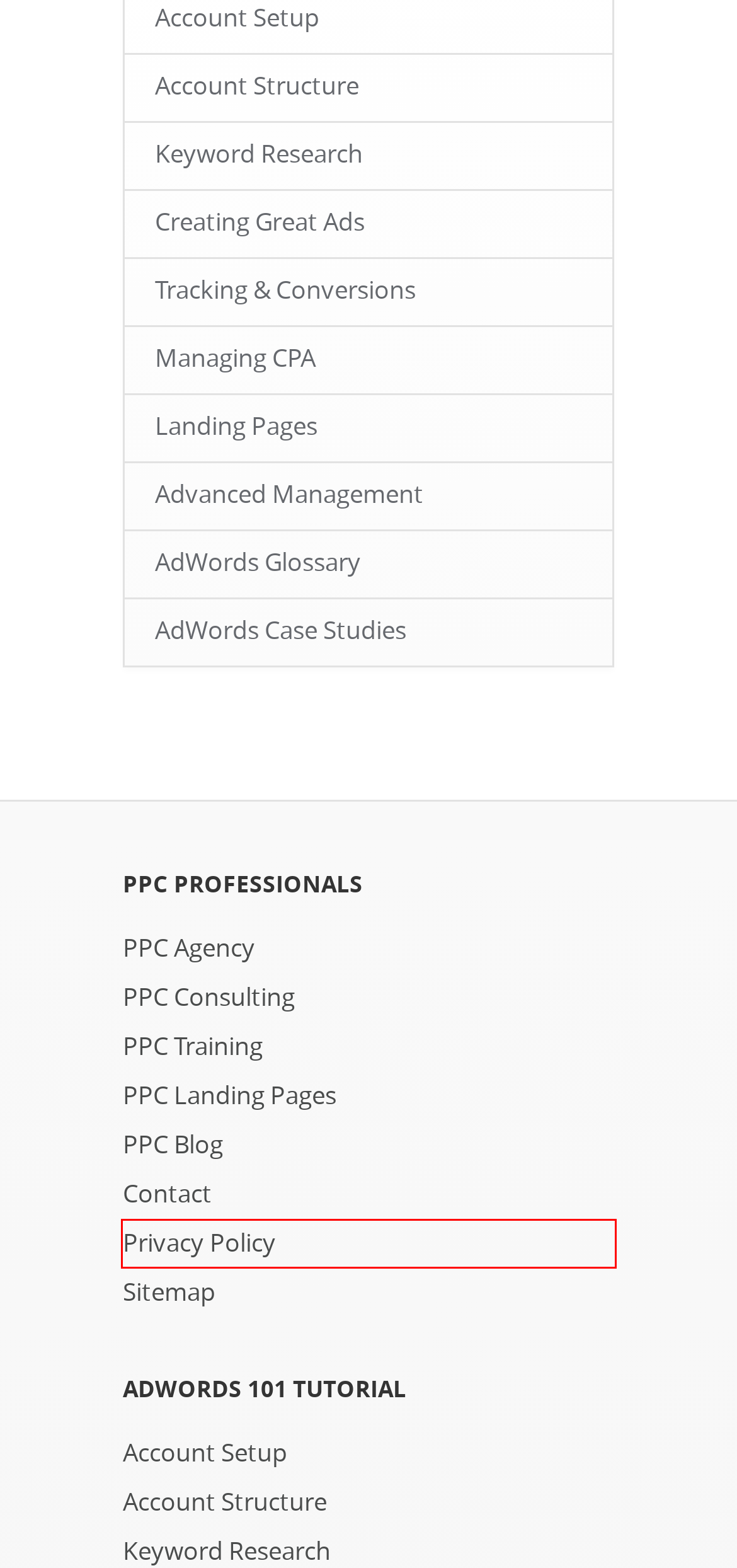A screenshot of a webpage is provided, featuring a red bounding box around a specific UI element. Identify the webpage description that most accurately reflects the new webpage after interacting with the selected element. Here are the candidates:
A. PPC & Landing Pages, Decreases Pay-Per-Click Costs
B. PPC Professionals Sitemap
C. Contact Us Today for Expert Internet Marketing Services
D. PPC Experts with Over 43 Combined Years of Experience in PPC Management
E. PPC Agency, Your Google Adwords Pay-Per-Click Management Experts
F. Free PPC Audit - A PPC specialist will guide you through the Audit process
G. Our Google PPC Campaigns Are Guaranteed to Increase Your ROI
H. PPC Professionals Privacy Policy

H